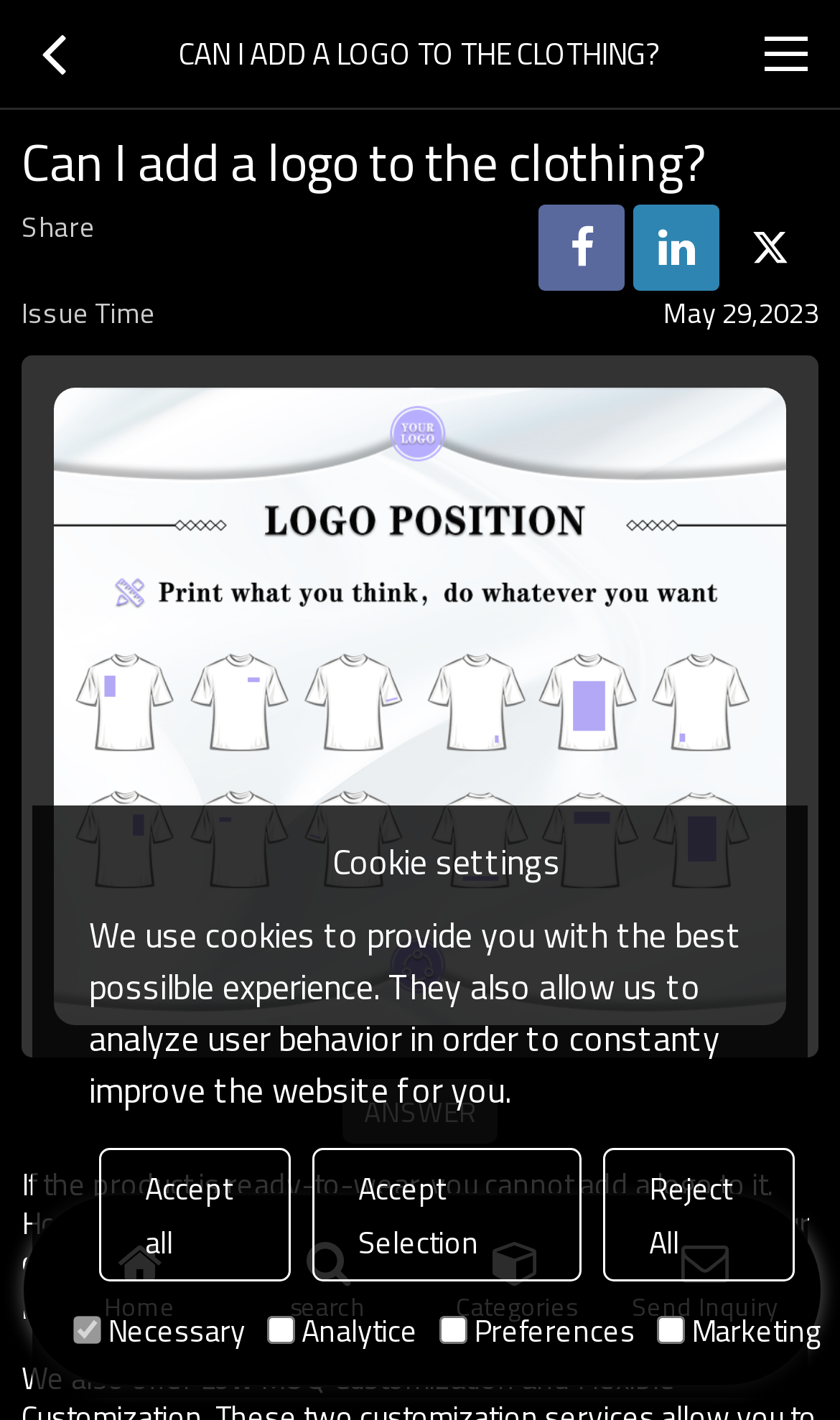Please identify the bounding box coordinates of the area I need to click to accomplish the following instruction: "Click the send inquiry button".

[0.727, 0.857, 0.951, 0.936]